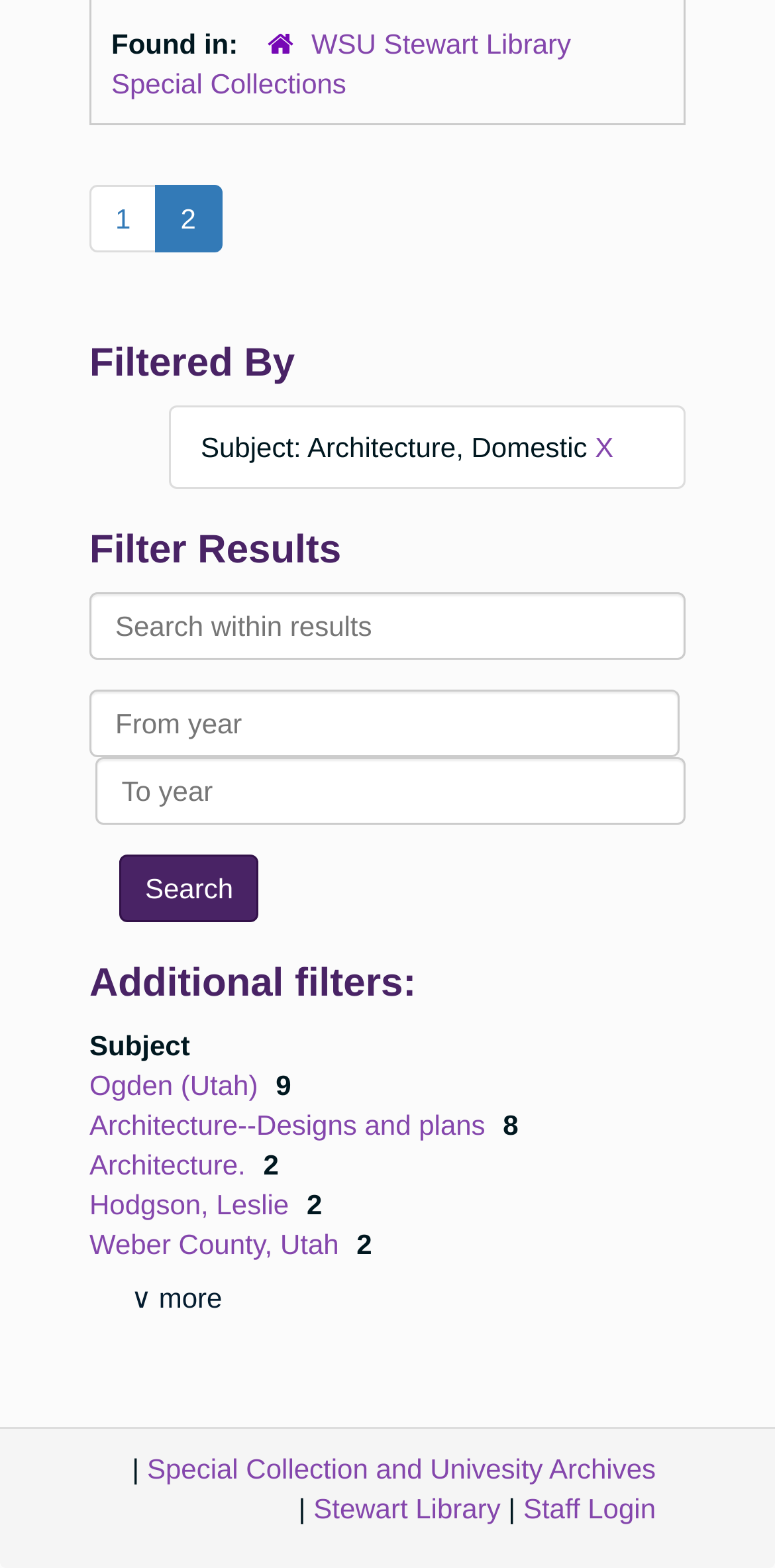Find and indicate the bounding box coordinates of the region you should select to follow the given instruction: "View more filters".

[0.169, 0.818, 0.287, 0.838]